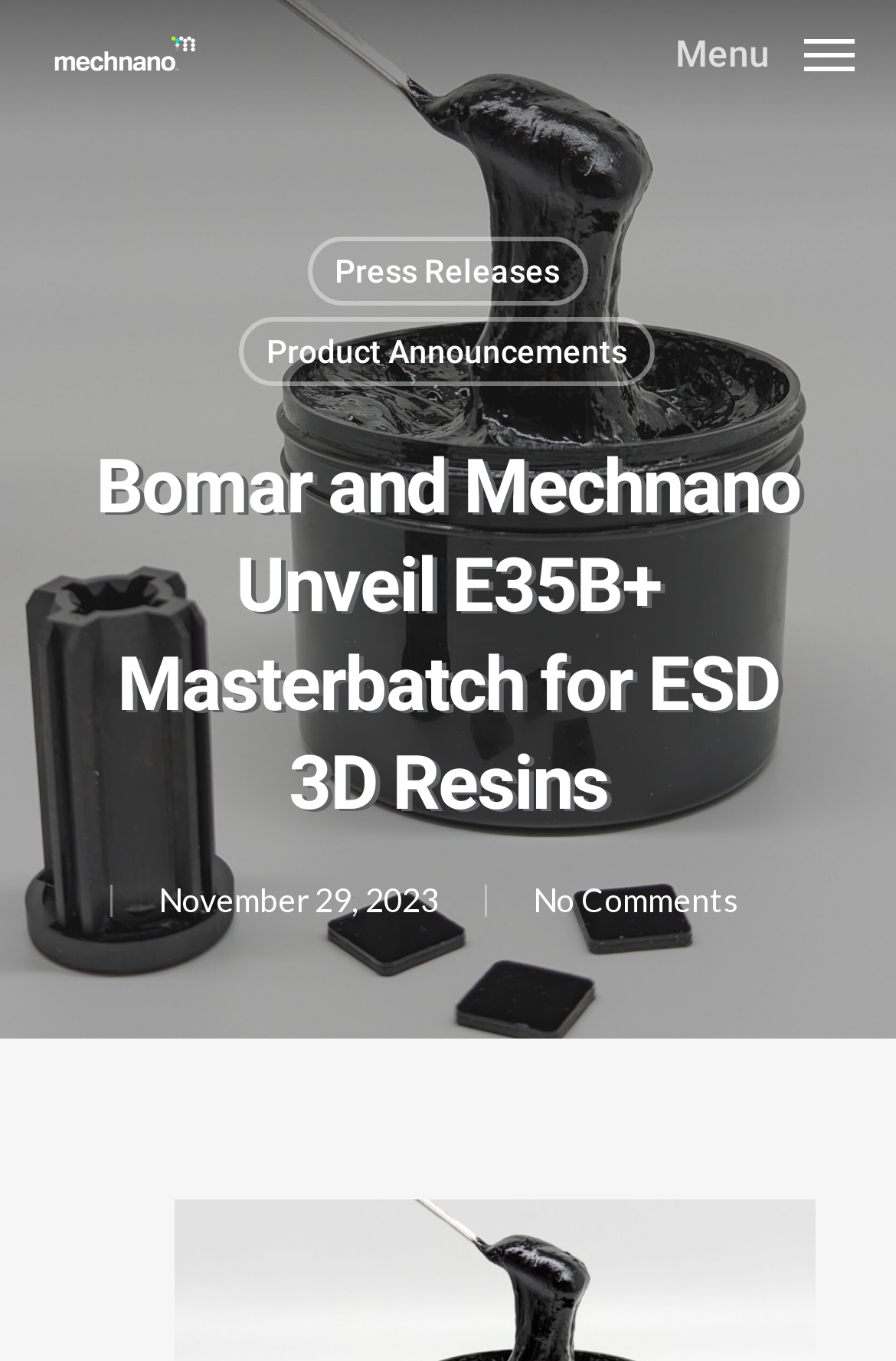Answer succinctly with a single word or phrase:
What is the name of the company in the logo?

Mechnano